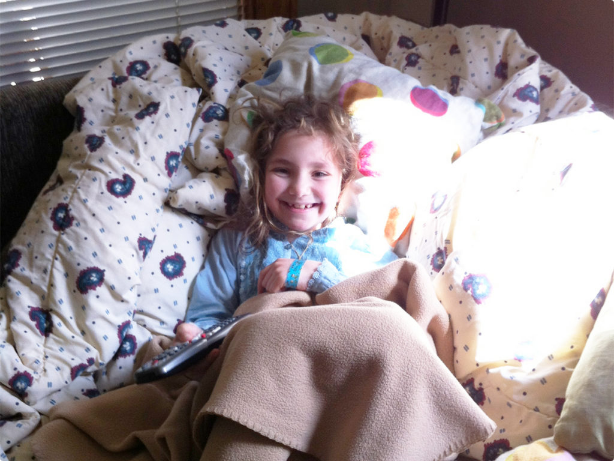What color is the girl's top?
Look at the image and respond to the question as thoroughly as possible.

The caption states that the girl is 'dressed in a pale blue top', which indicates that the color of her shirt is a light or soft blue hue.